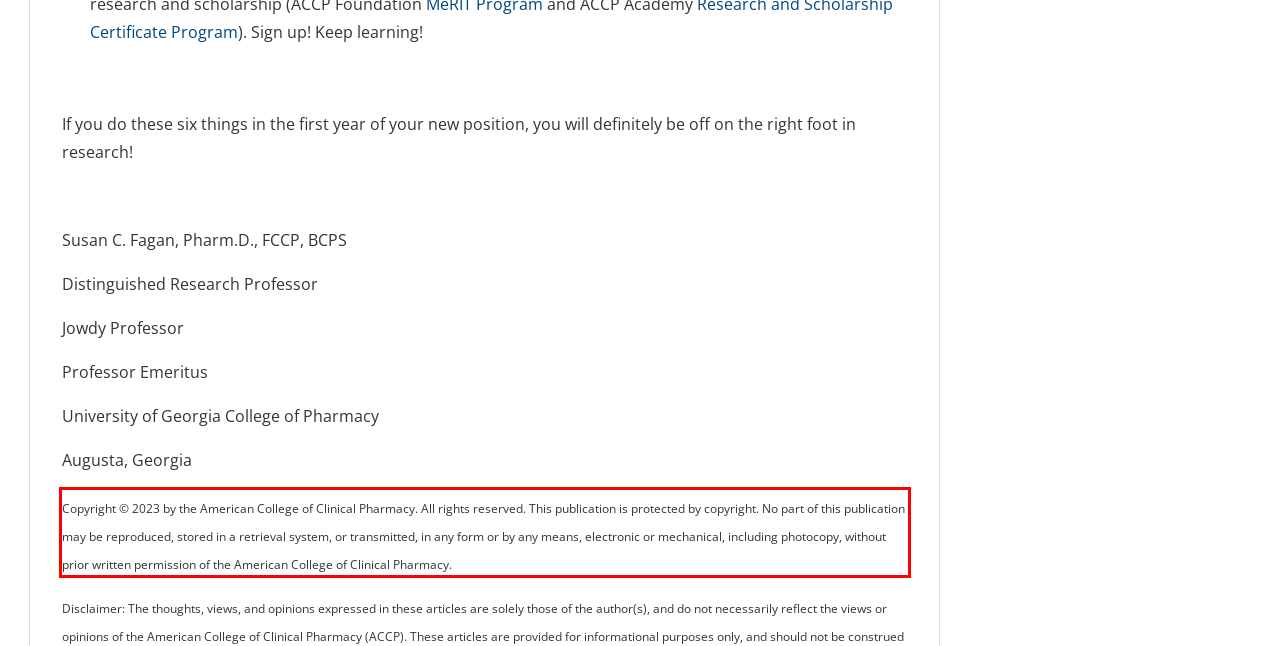Given a screenshot of a webpage, identify the red bounding box and perform OCR to recognize the text within that box.

Copyright © 2023 by the American College of Clinical Pharmacy. All rights reserved. This publication is protected by copyright. No part of this publication may be reproduced, stored in a retrieval system, or transmitted, in any form or by any means, electronic or mechanical, including photocopy, without prior written permission of the American College of Clinical Pharmacy.